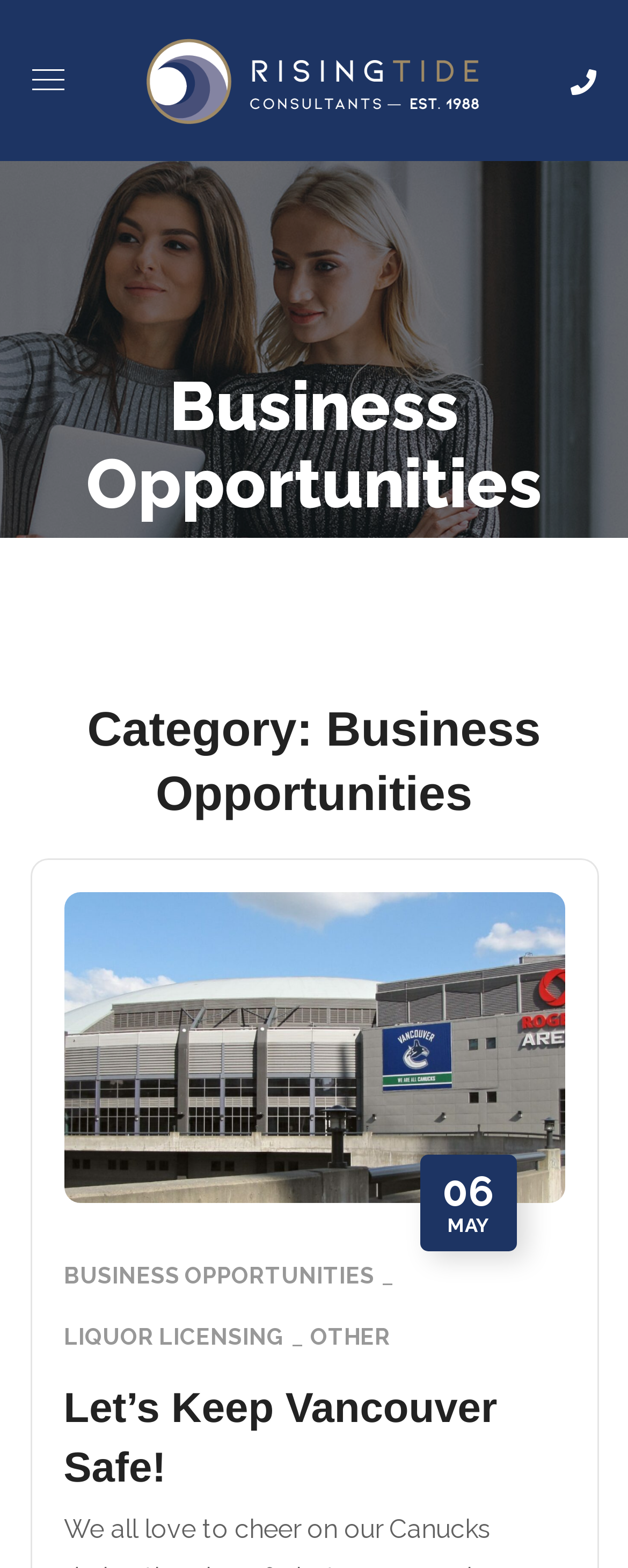Based on the element description "Let’s Keep Vancouver Safe!", predict the bounding box coordinates of the UI element.

[0.101, 0.882, 0.792, 0.951]